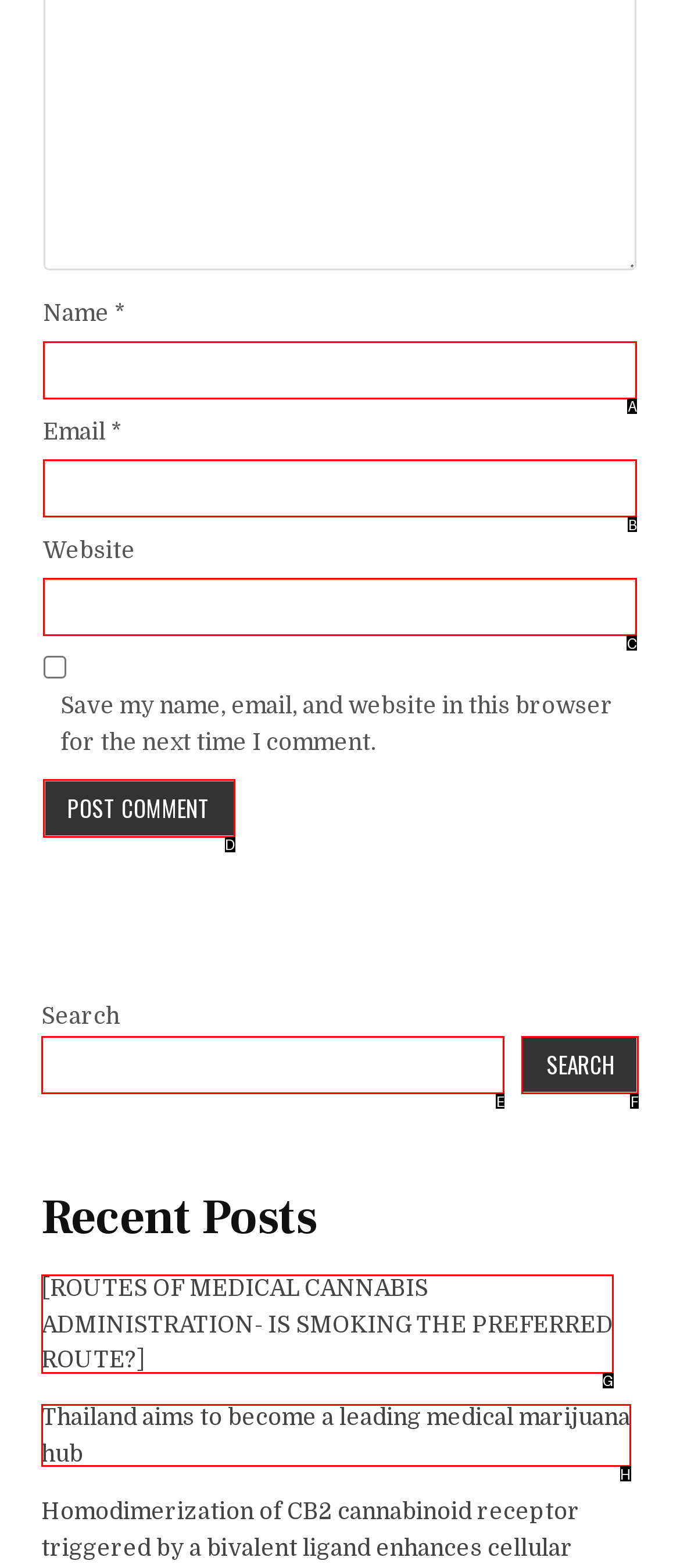Based on the description: parent_node: Name * name="author"
Select the letter of the corresponding UI element from the choices provided.

A